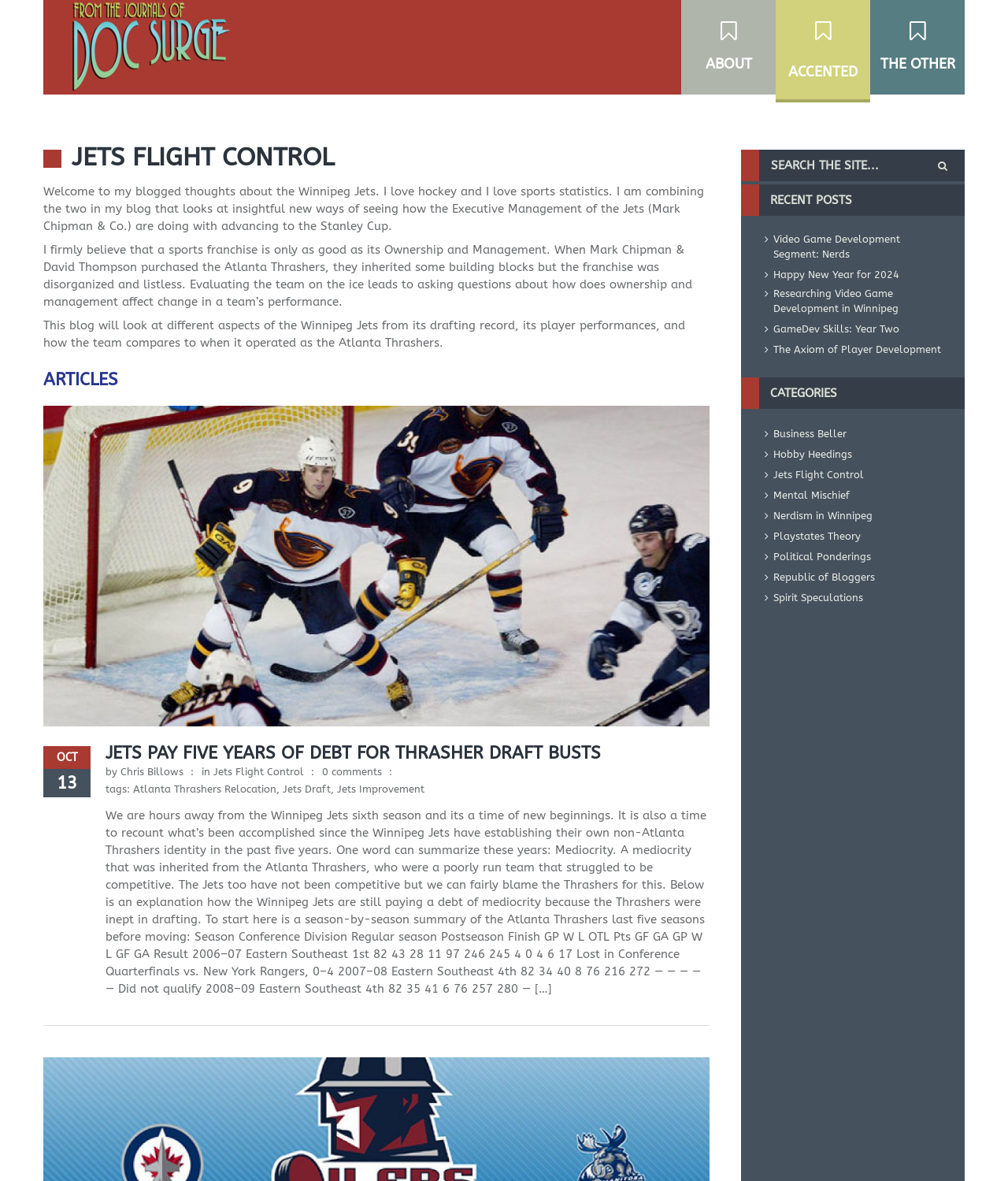Use a single word or phrase to answer the question: How many articles are on the front page?

1